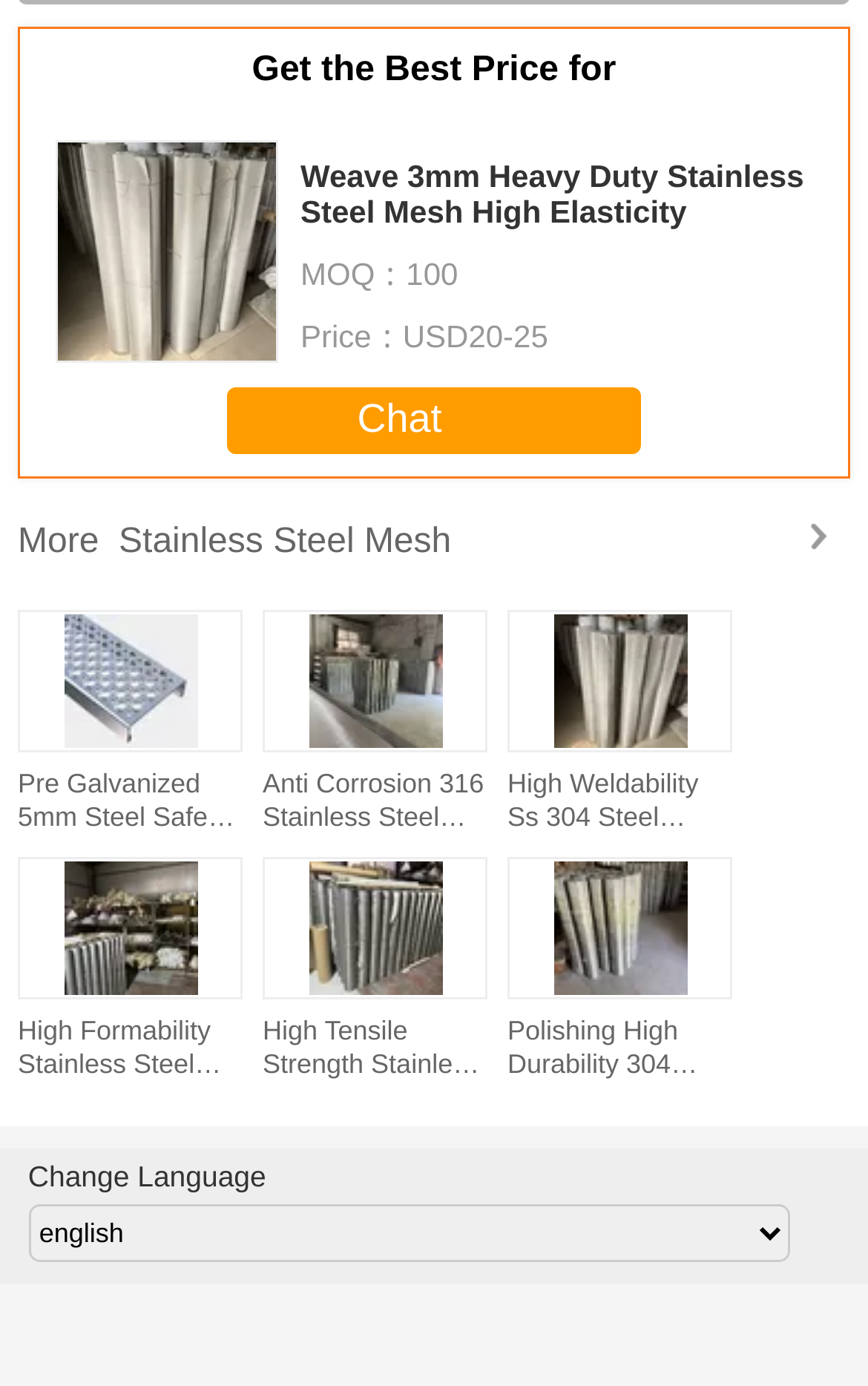How many products are listed on this page?
Answer the question with as much detail as you can, using the image as a reference.

I counted the number of links with images and descriptions, which are likely to be products, and found 6 of them.